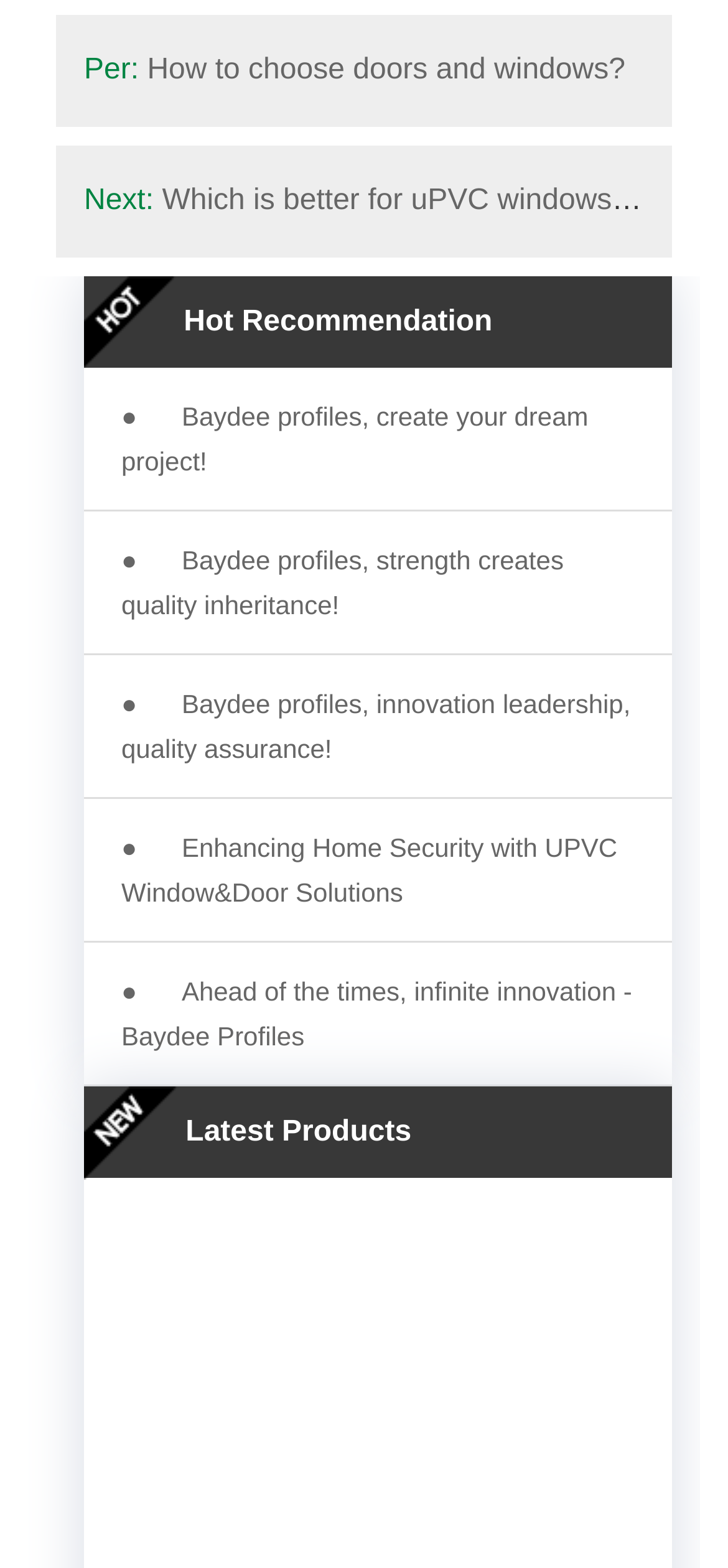What is the category of the image at the bottom?
Look at the screenshot and respond with a single word or phrase.

Hot product recommendation